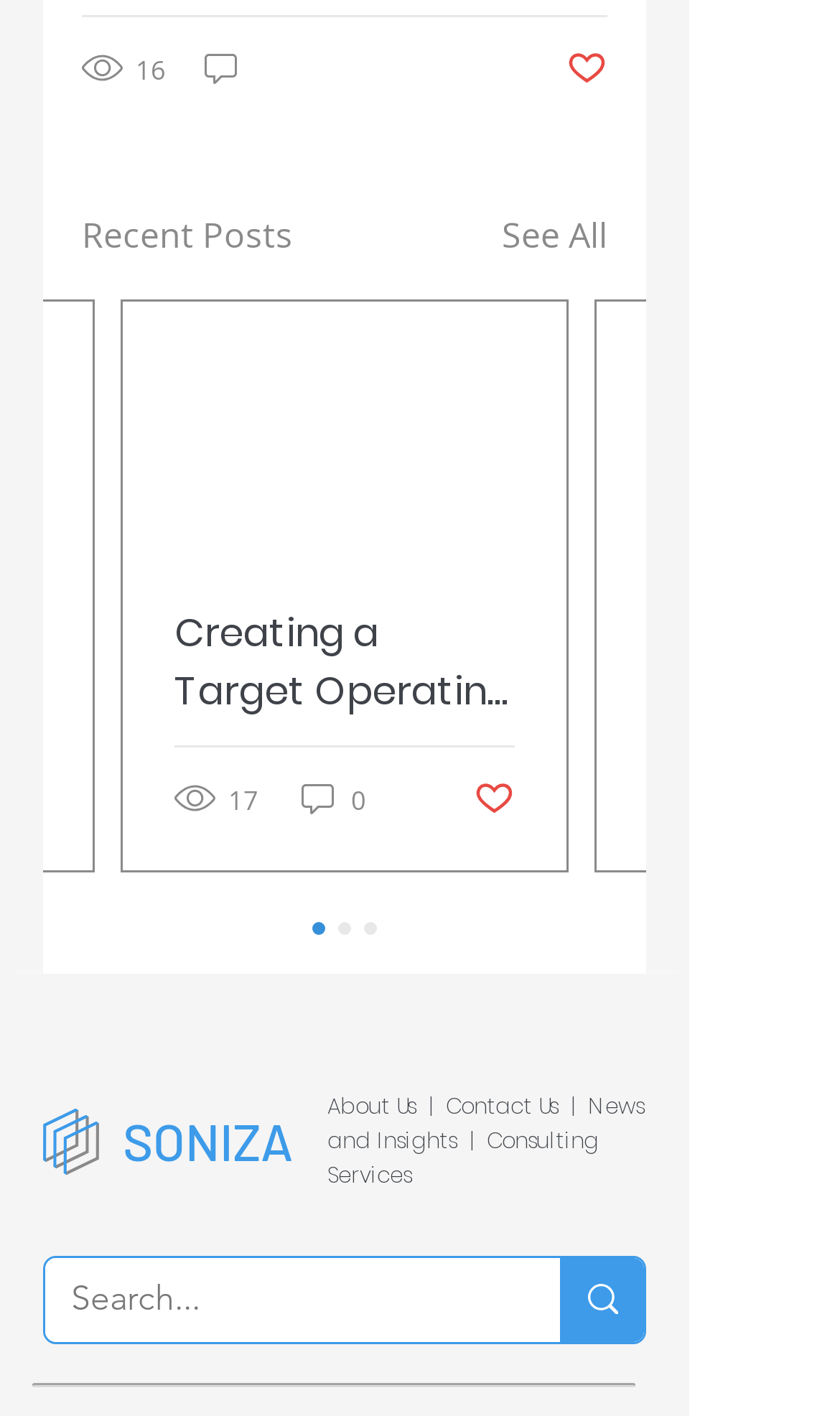Determine the bounding box coordinates of the section I need to click to execute the following instruction: "Click on a post". Provide the coordinates as four float numbers between 0 and 1, i.e., [left, top, right, bottom].

[0.146, 0.212, 0.674, 0.389]